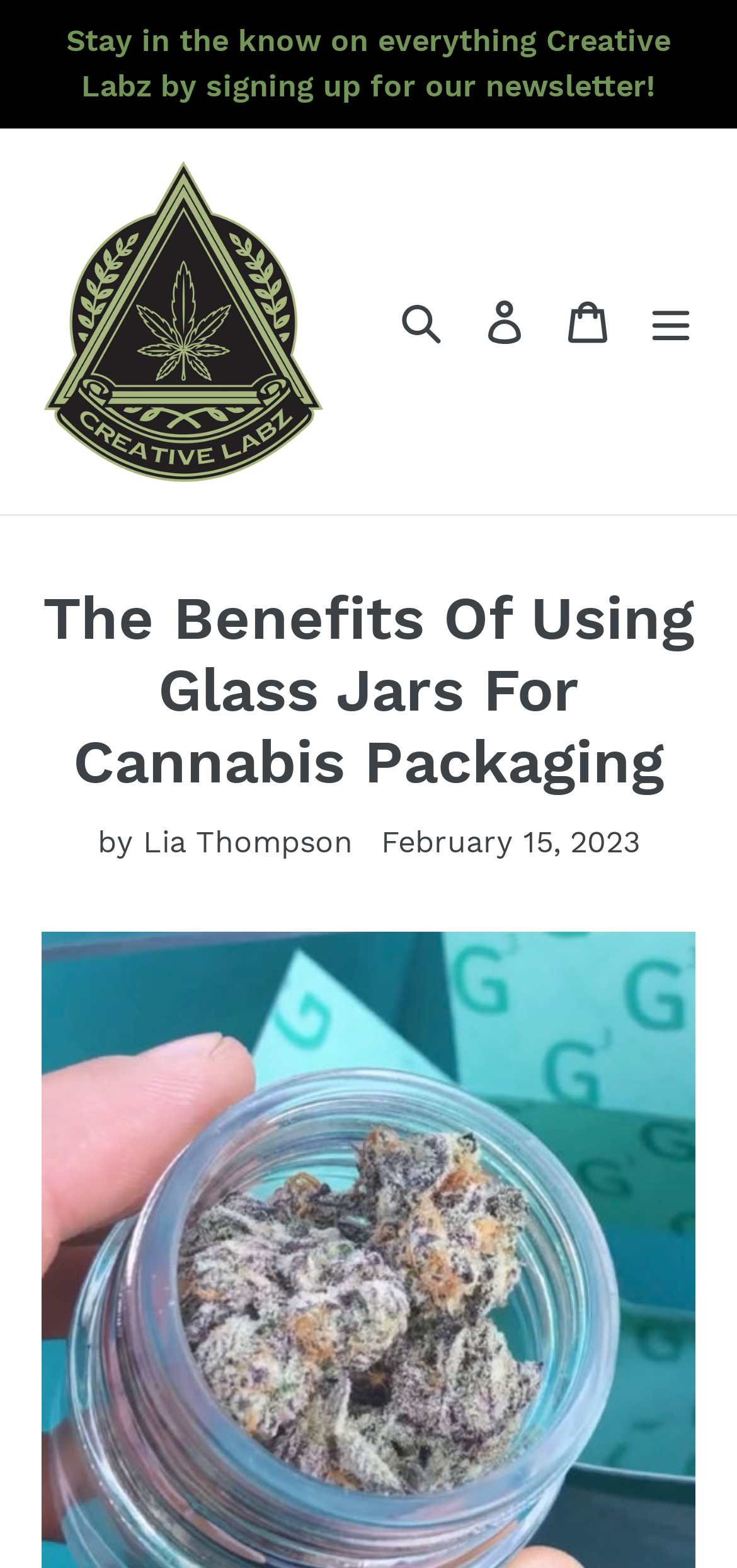Find the UI element described as: "Cart 0 items" and predict its bounding box coordinates. Ensure the coordinates are four float numbers between 0 and 1, [left, top, right, bottom].

[0.741, 0.178, 0.854, 0.231]